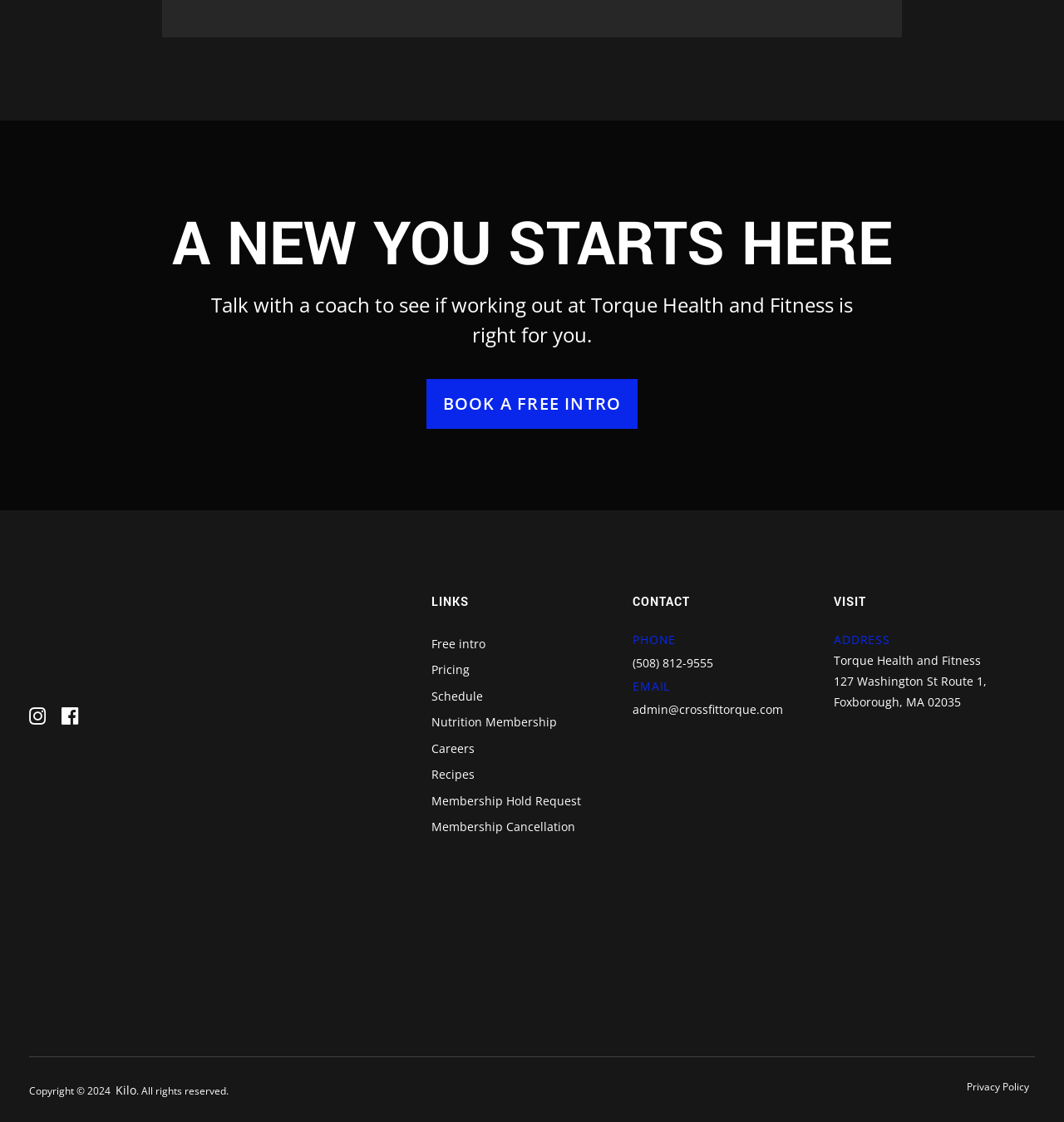Using the image as a reference, answer the following question in as much detail as possible:
What is the copyright year of the website?

The copyright year of the website is 2024, which is indicated by the text '© 2024' in the footer.